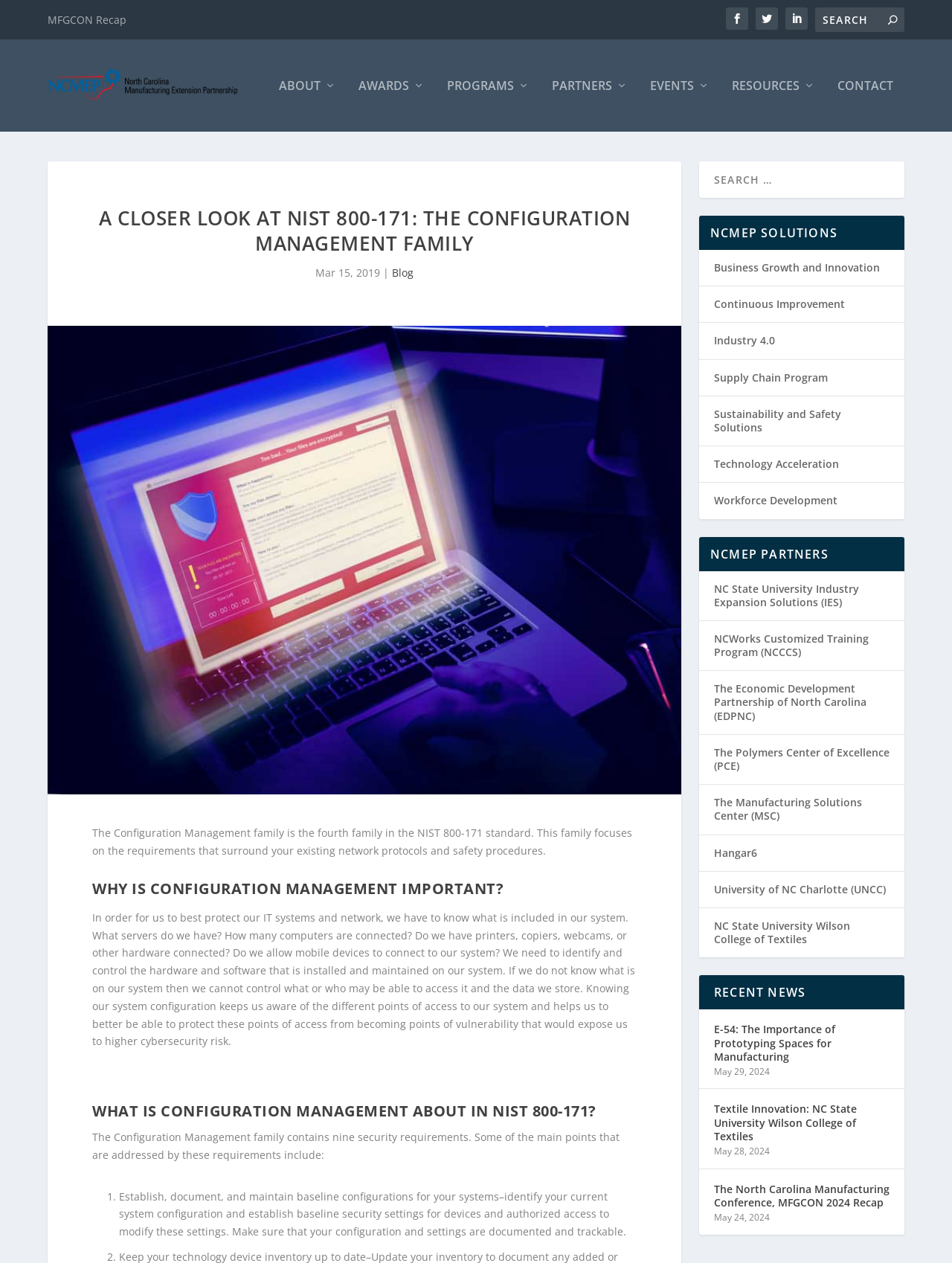Respond to the question below with a single word or phrase: What is the focus of the Configuration Management family?

Network protocols and safety procedures